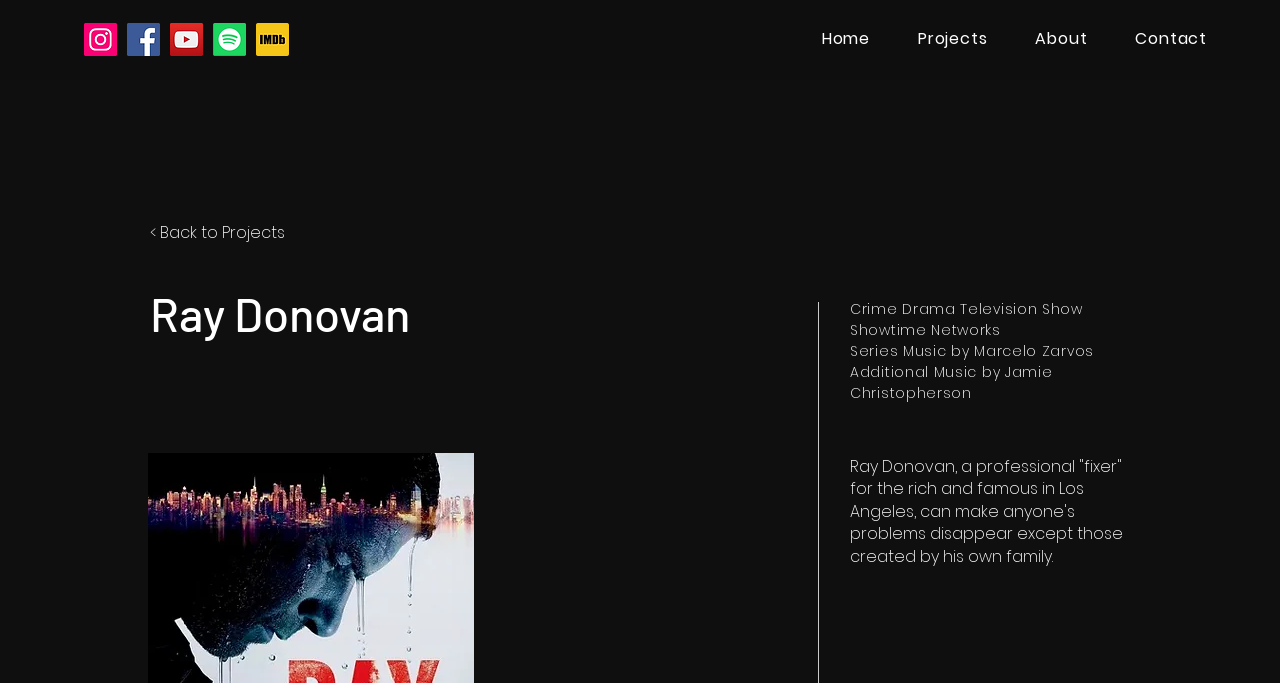What is the genre of the TV show?
Provide a well-explained and detailed answer to the question.

I determined the answer by looking at the StaticText element with the text 'Crime Drama Television Show', which indicates that the TV show belongs to the crime drama genre.